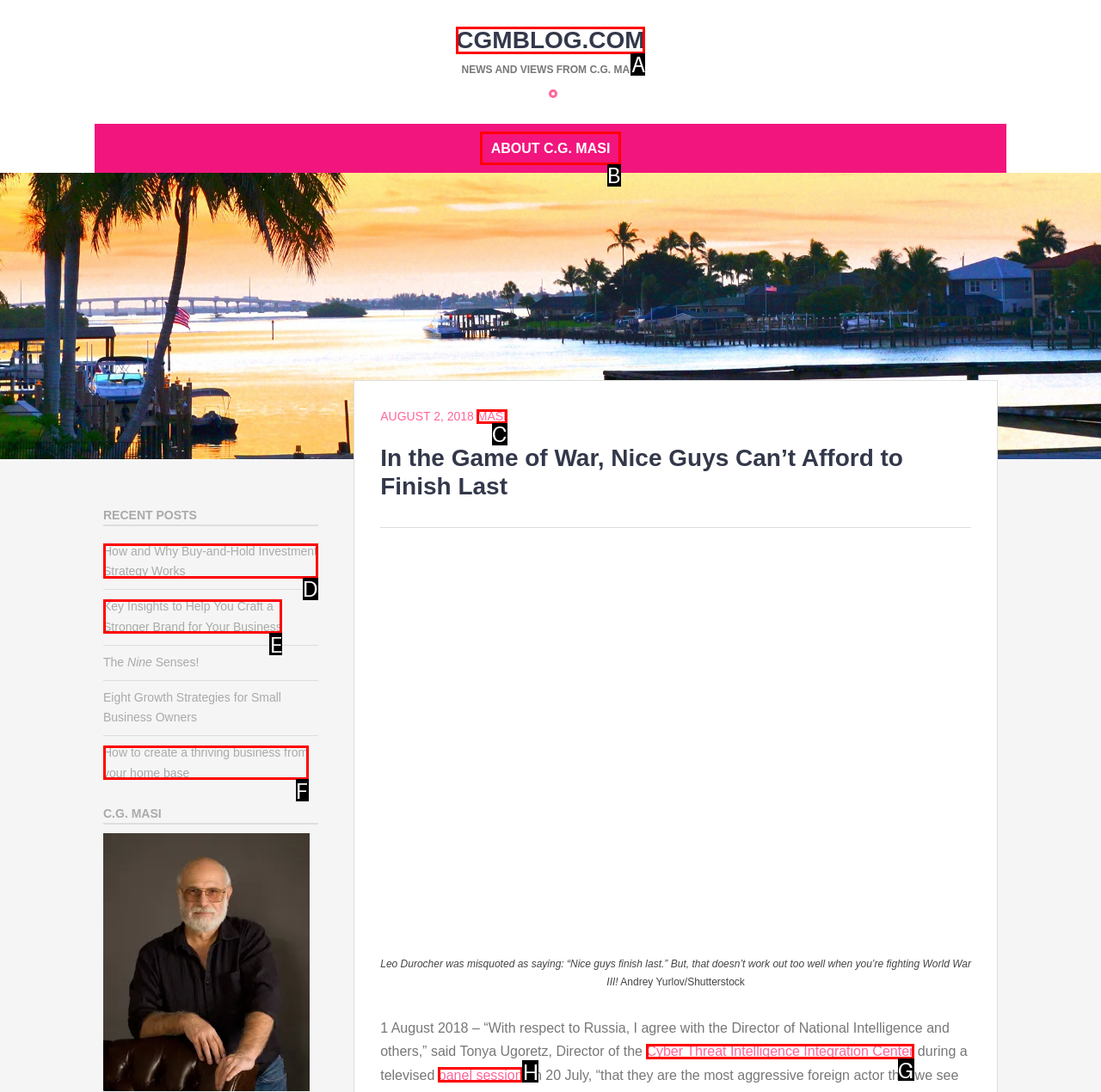Among the marked elements in the screenshot, which letter corresponds to the UI element needed for the task: Learn about Cyber Threat Intelligence Integration Center?

G